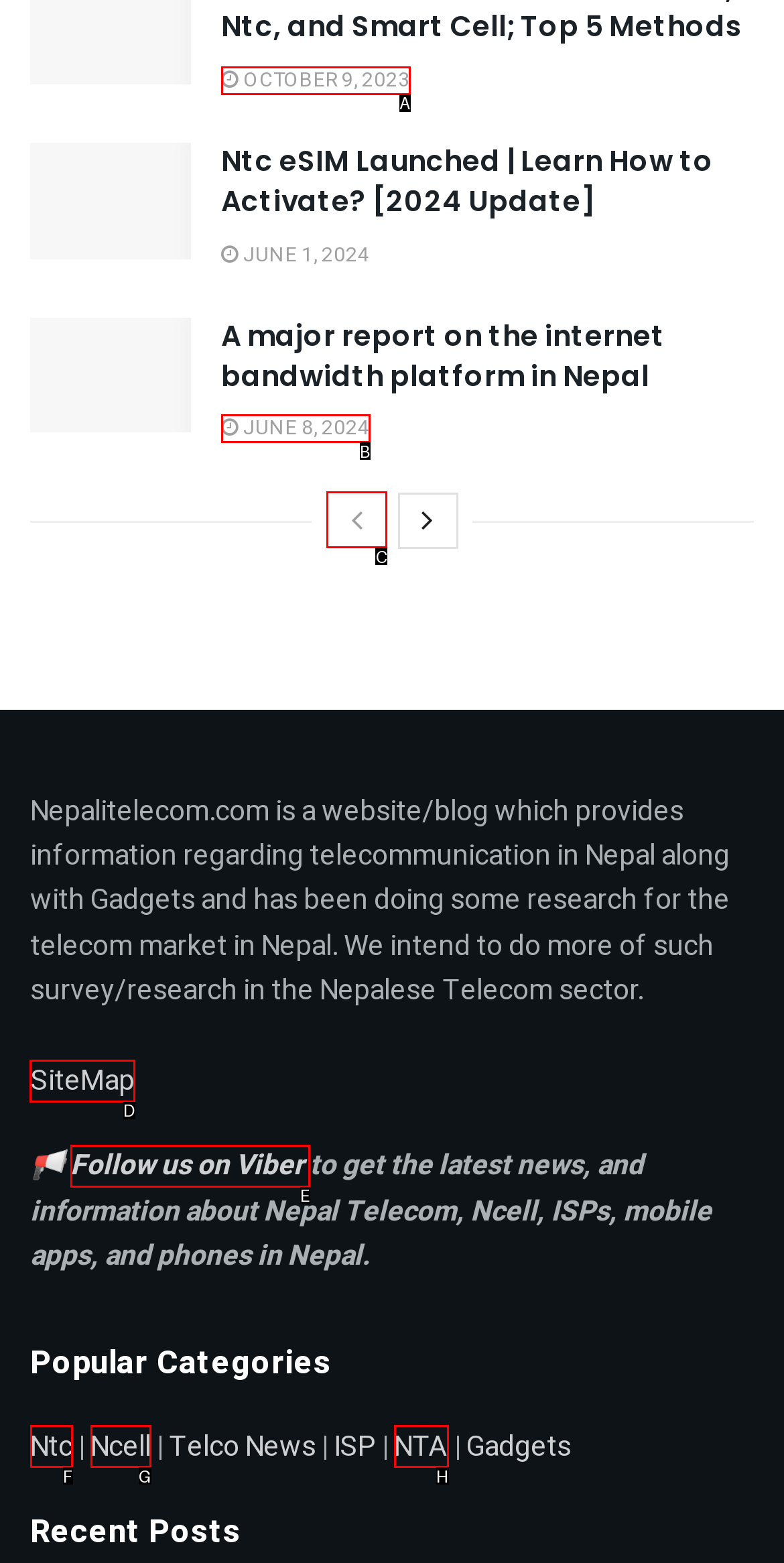Point out the option that needs to be clicked to fulfill the following instruction: View the SiteMap
Answer with the letter of the appropriate choice from the listed options.

D